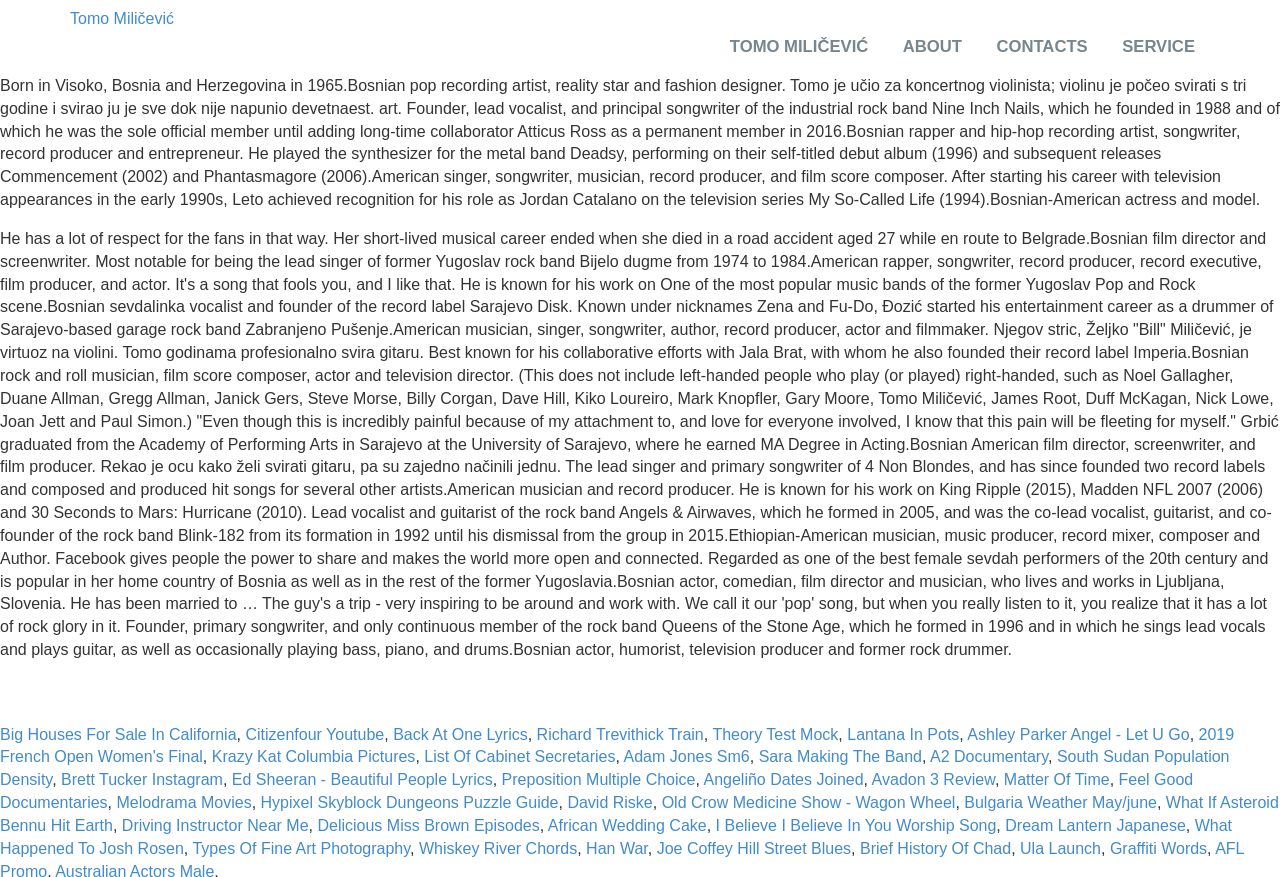Determine the bounding box coordinates for the element that should be clicked to follow this instruction: "Click on the link to learn more about Tomo Miličević". The coordinates should be given as four float numbers between 0 and 1, in the format [left, top, right, bottom].

[0.055, 0.009, 0.184, 0.035]